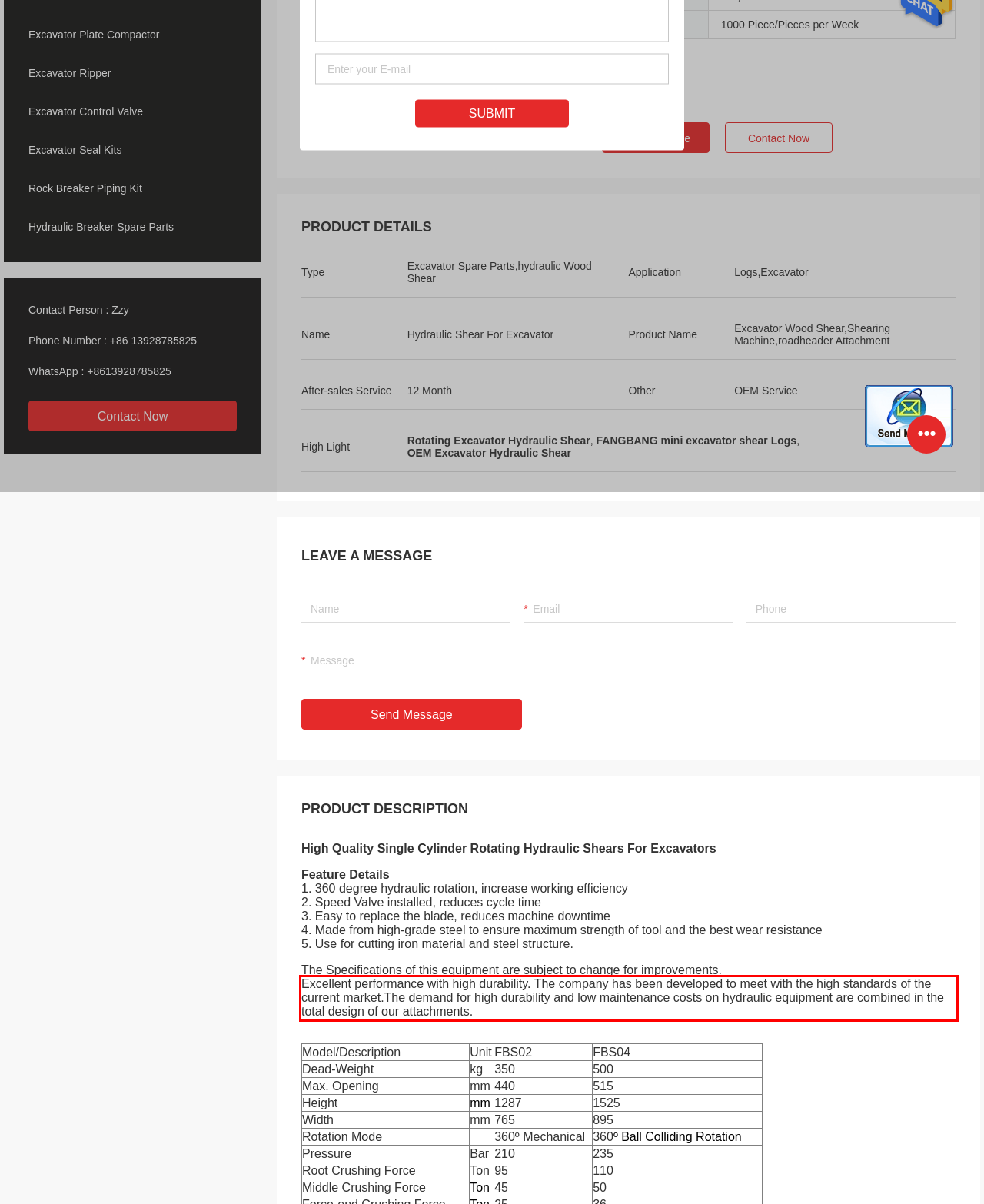Given a screenshot of a webpage containing a red bounding box, perform OCR on the text within this red bounding box and provide the text content.

Excellent performance with high durability. The company has been developed to meet with the high standards of the current market.The demand for high durability and low maintenance costs on hydraulic equipment are combined in the total design of our attachments.